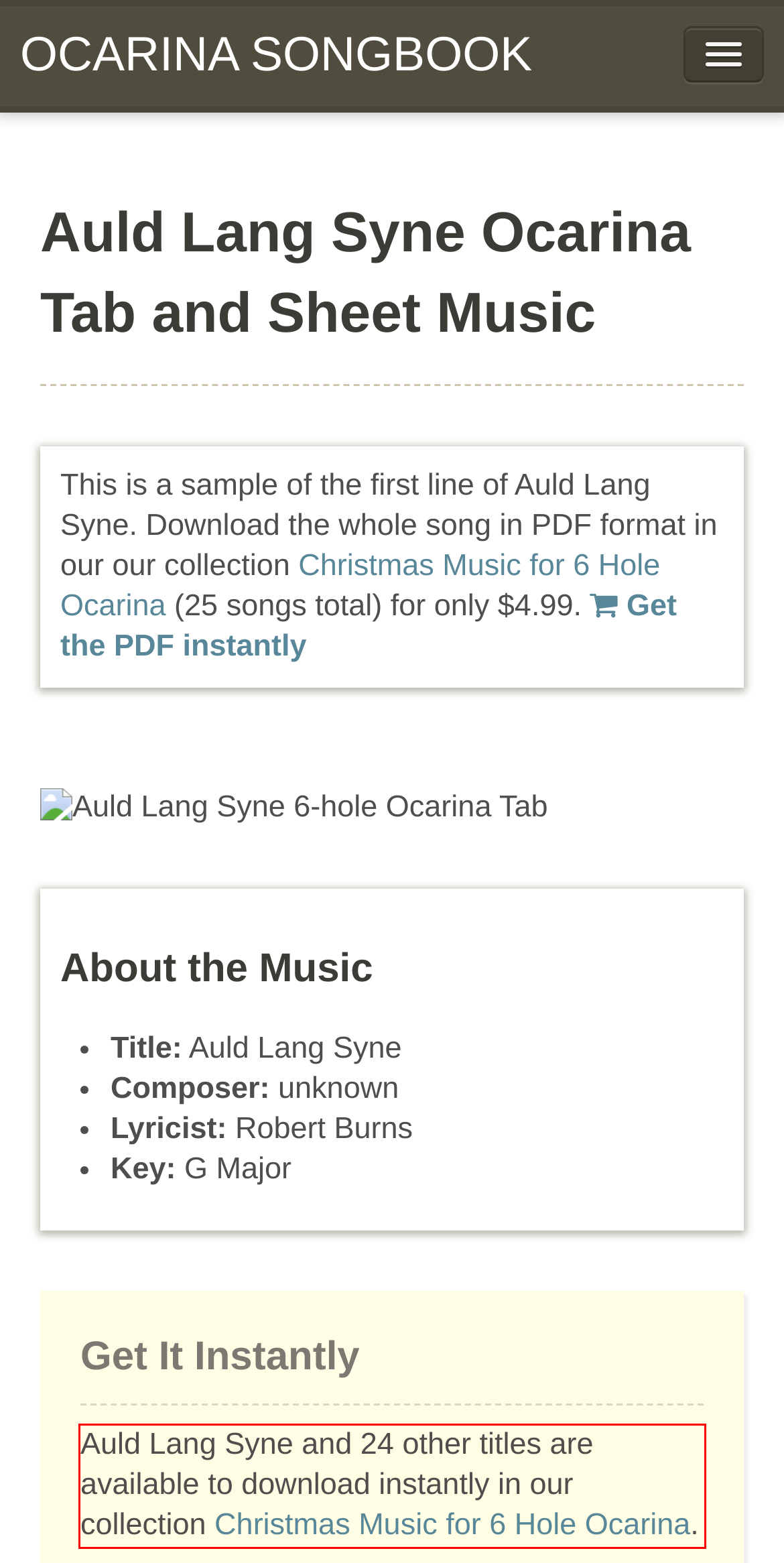Using the provided webpage screenshot, recognize the text content in the area marked by the red bounding box.

Auld Lang Syne and 24 other titles are available to download instantly in our collection Christmas Music for 6 Hole Ocarina.